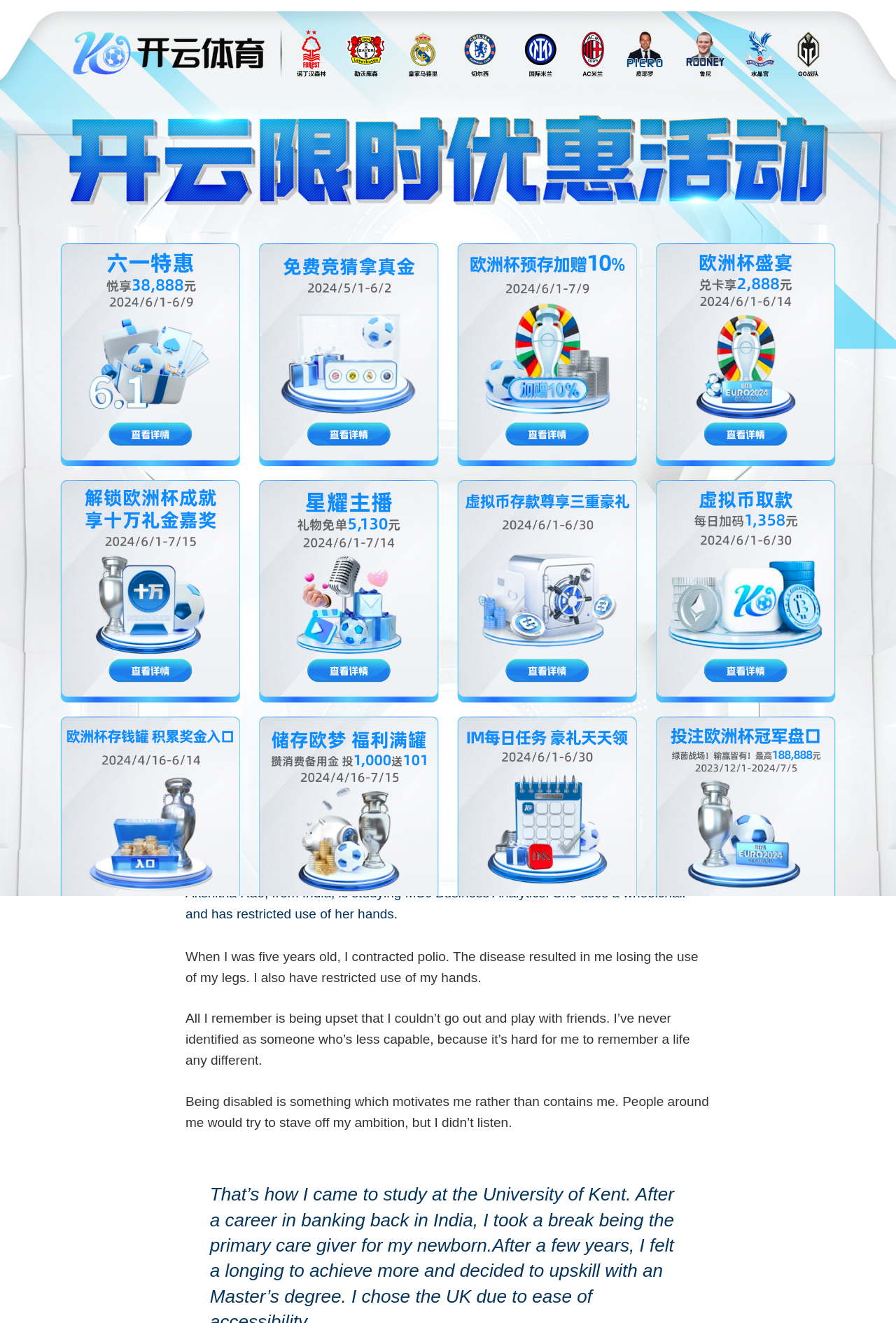Highlight the bounding box of the UI element that corresponds to this description: "Research impact".

[0.241, 0.159, 0.364, 0.185]